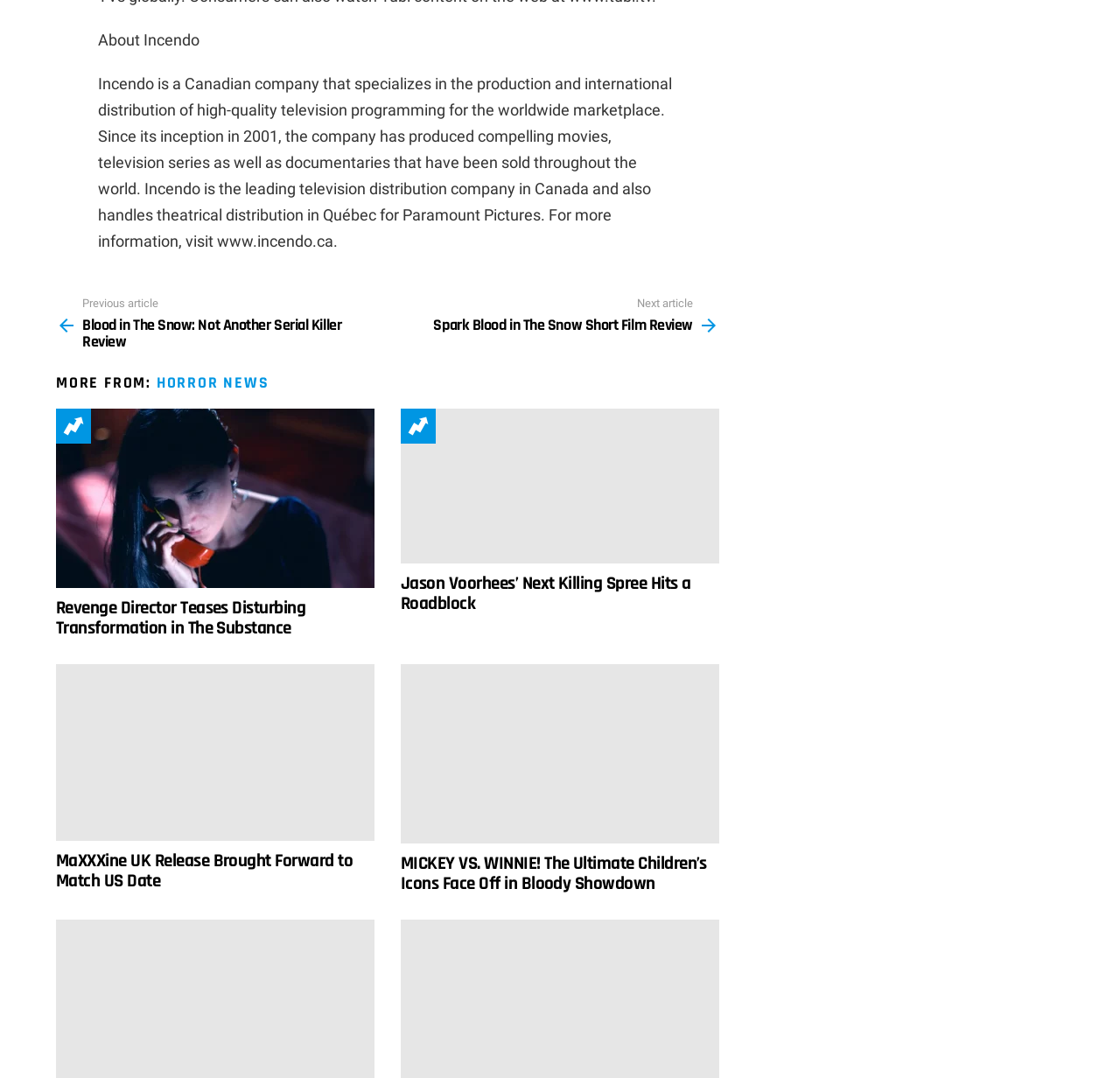Respond with a single word or phrase:
What is the position of the 'Next article' link?

Below the 'Previous article' link